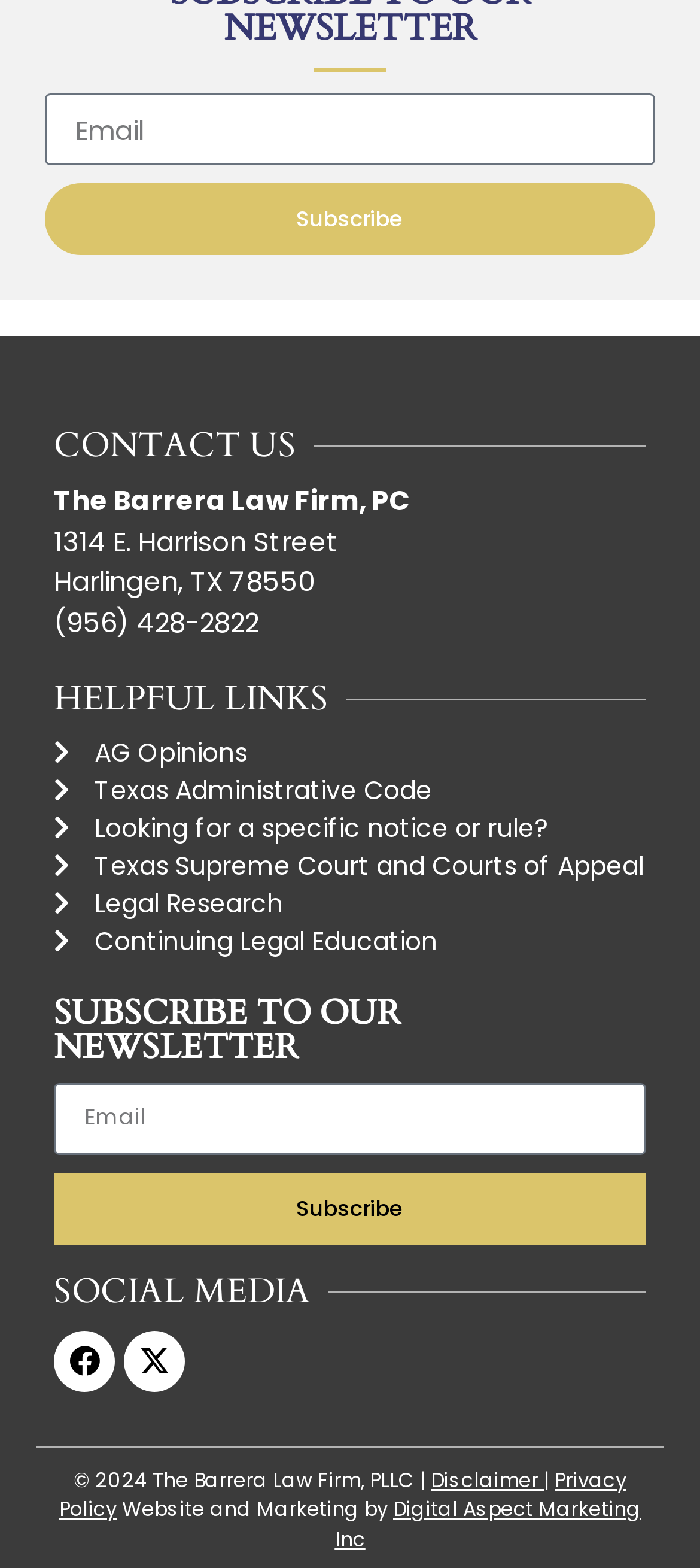Find and specify the bounding box coordinates that correspond to the clickable region for the instruction: "Enter username".

None